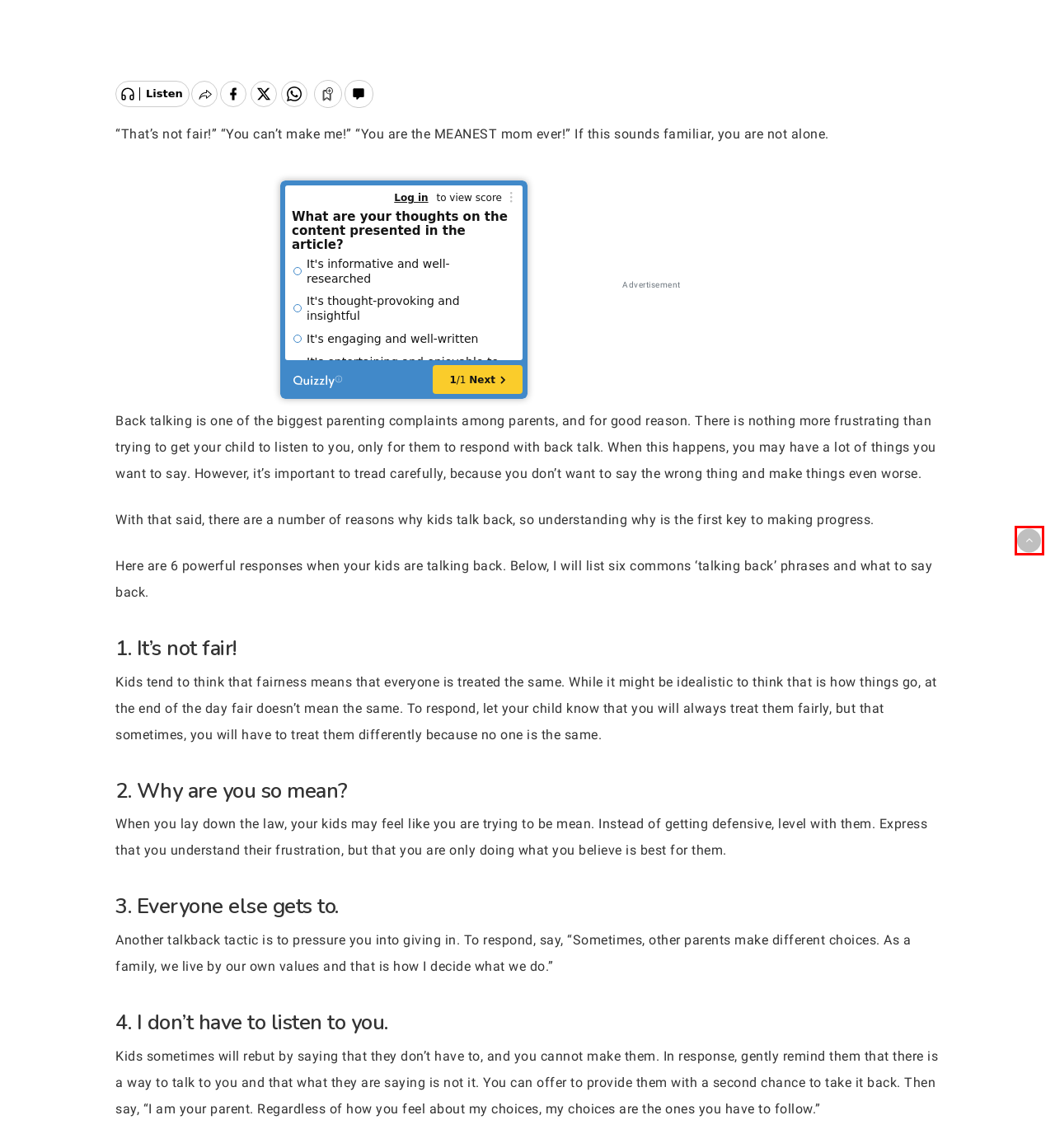Examine the screenshot of a webpage with a red bounding box around a specific UI element. Identify which webpage description best matches the new webpage that appears after clicking the element in the red bounding box. Here are the candidates:
A. Astrology - Awareness Act
B. Science - Awareness Act
C. #1 Platform for Audience Engagement
D. DMCA / Removal - Awareness Act
E. Trauma - Awareness Act
F. Legal Disclaimer - Awareness Act
G. Harley Manson - Awareness Act
H. Psychology - Awareness Act

D